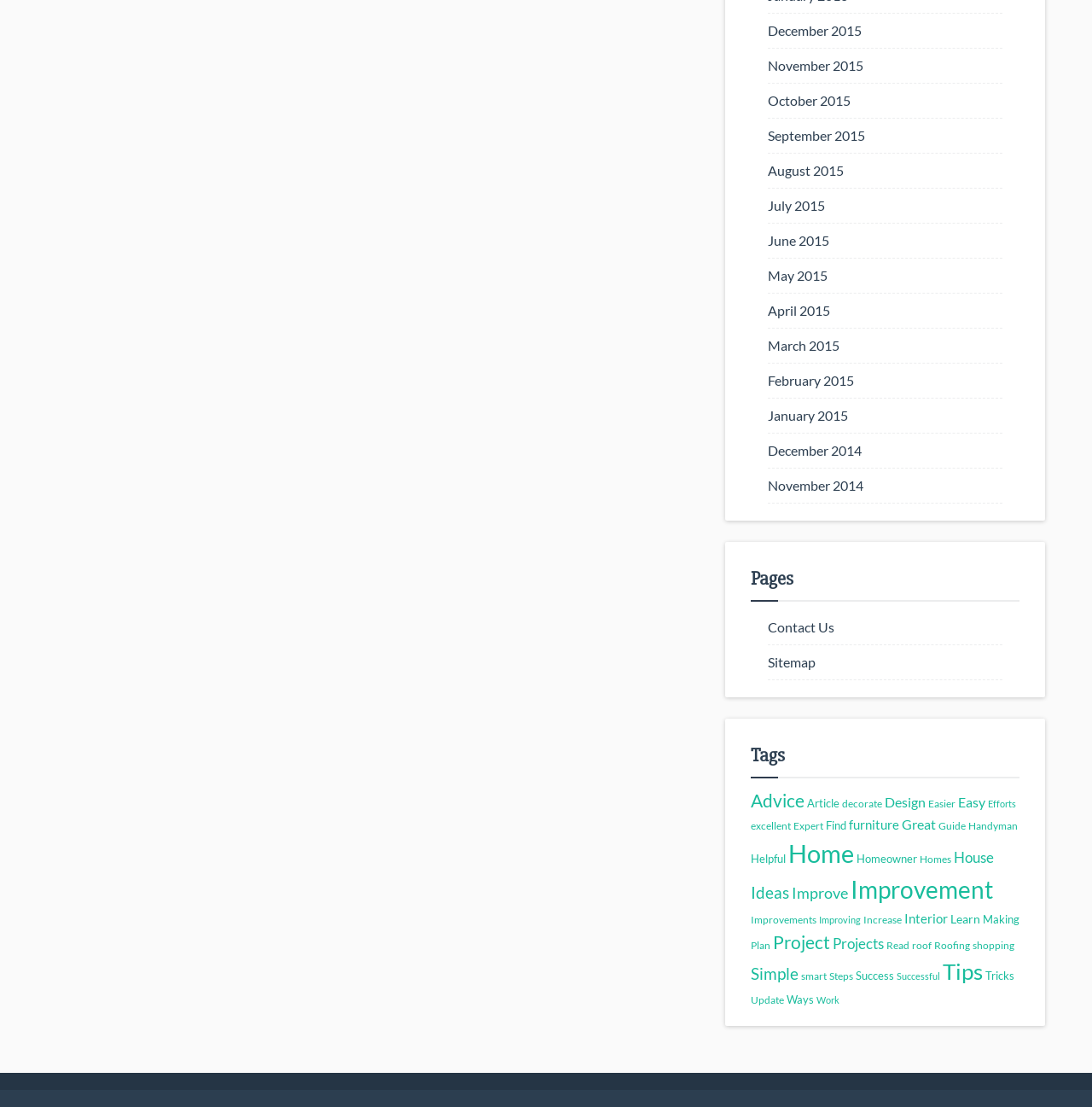What is the category with the most items?
Using the image as a reference, answer the question in detail.

I looked at the list of links on the webpage and found that the category with the most items is 'Improvement', which has 83 items associated with it.